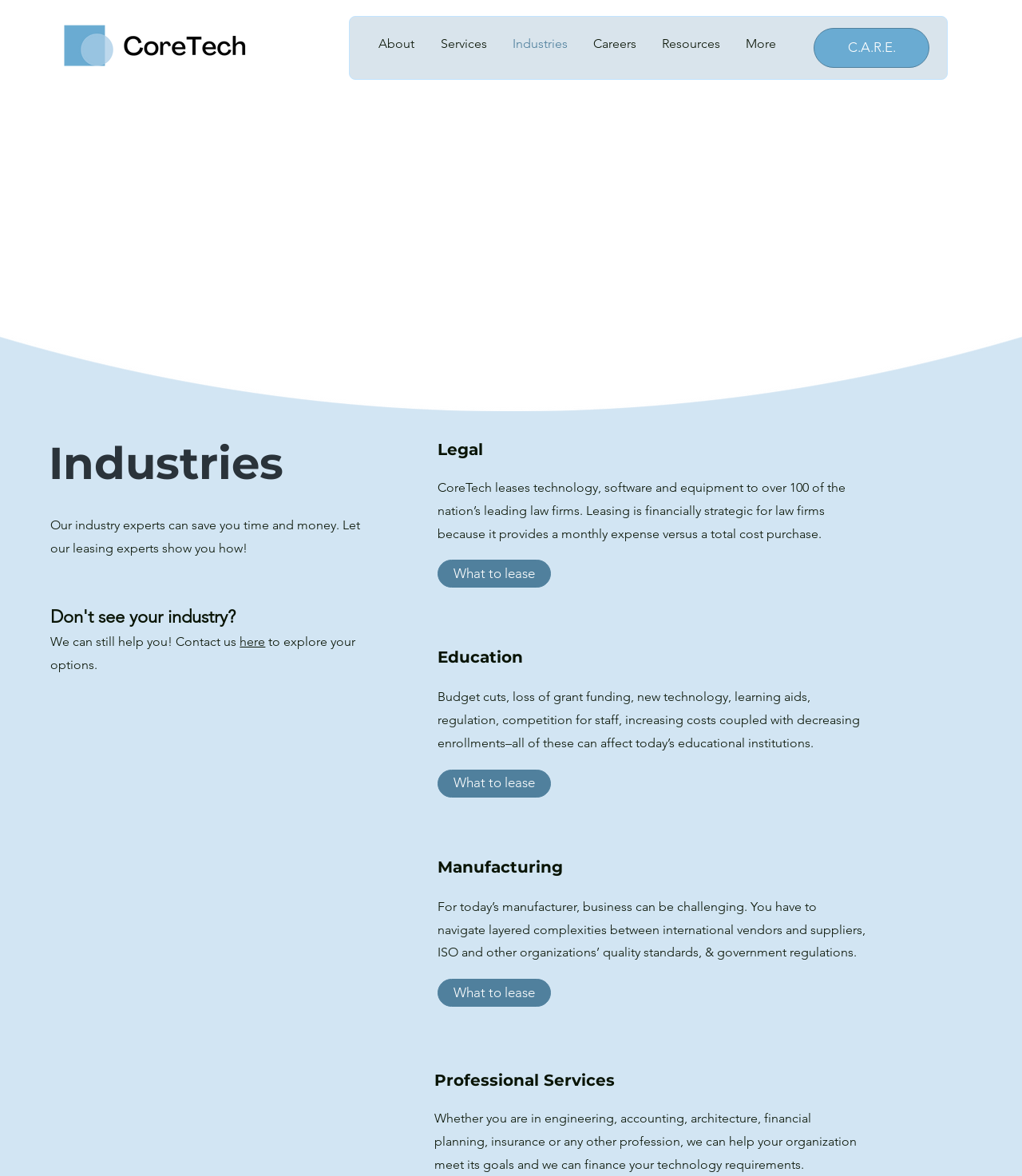What can CoreTech help with?
Using the picture, provide a one-word or short phrase answer.

Business needs